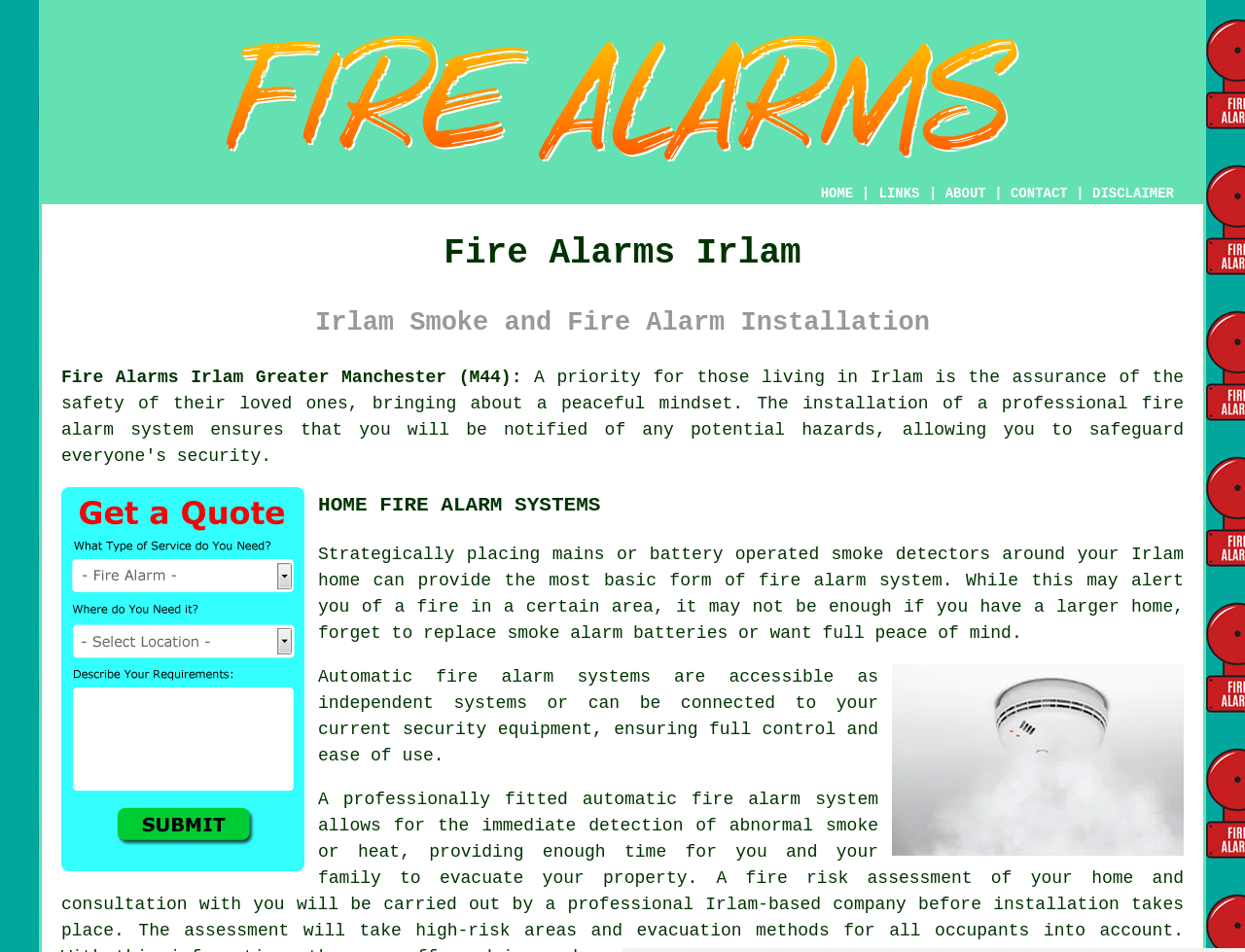Identify the bounding box coordinates of the area that should be clicked in order to complete the given instruction: "Click HOME". The bounding box coordinates should be four float numbers between 0 and 1, i.e., [left, top, right, bottom].

[0.659, 0.195, 0.685, 0.211]